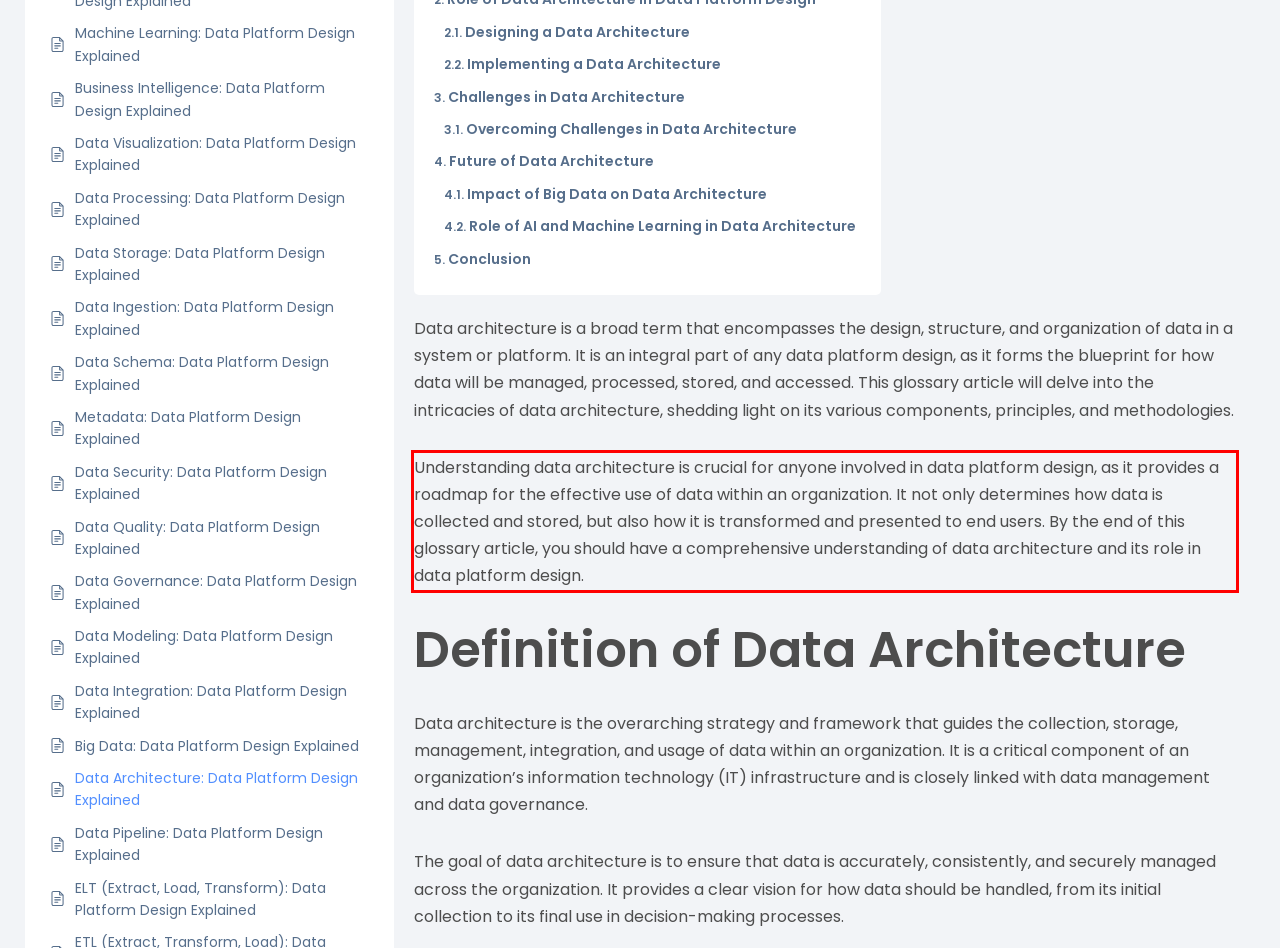You are presented with a webpage screenshot featuring a red bounding box. Perform OCR on the text inside the red bounding box and extract the content.

Understanding data architecture is crucial for anyone involved in data platform design, as it provides a roadmap for the effective use of data within an organization. It not only determines how data is collected and stored, but also how it is transformed and presented to end users. By the end of this glossary article, you should have a comprehensive understanding of data architecture and its role in data platform design.